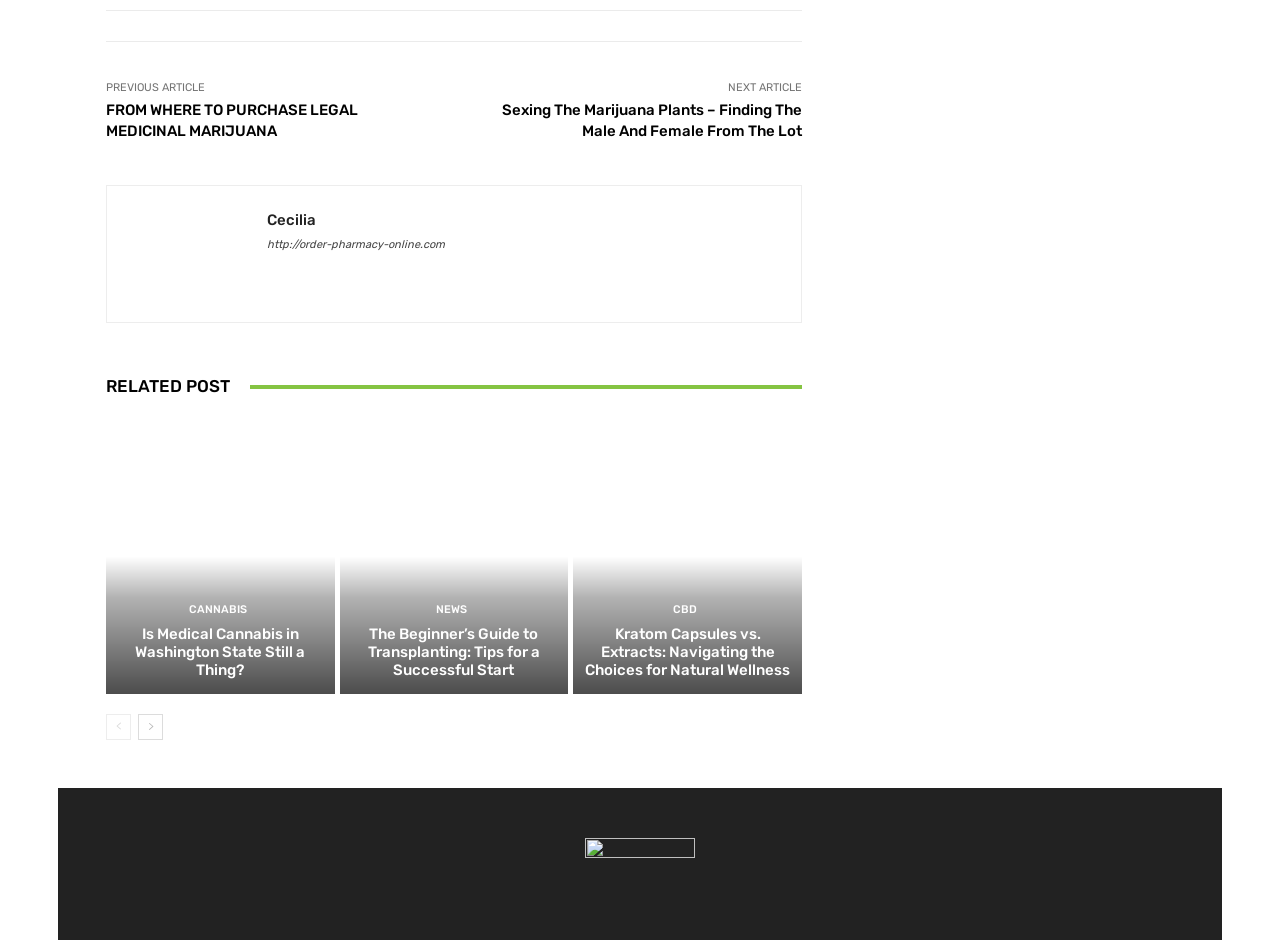How many related posts are there on this webpage?
Look at the webpage screenshot and answer the question with a detailed explanation.

I found the links 'Is Medical Cannabis in Washington State Still a Thing?', 'The Beginner’s Guide to Transplanting: Tips for a Successful Start', and 'Kratom Capsules vs. Extracts: Navigating the Choices for Natural Wellness' with the bounding box coordinates [0.083, 0.446, 0.261, 0.738], [0.265, 0.446, 0.444, 0.738], and [0.448, 0.446, 0.627, 0.738] respectively, which suggests that there are 3 related posts on this webpage.